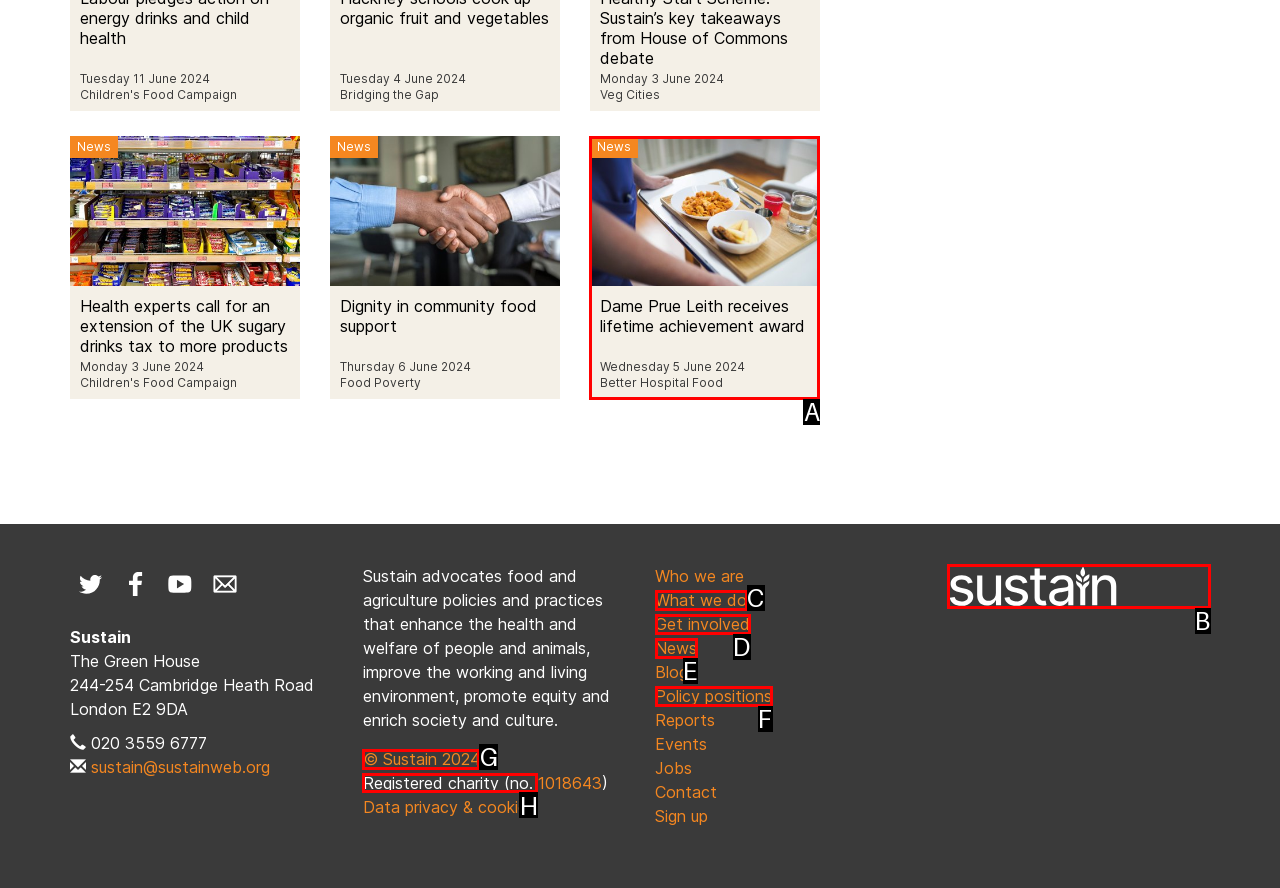Select the HTML element that needs to be clicked to carry out the task: Learn about Sustain's charity information
Provide the letter of the correct option.

H